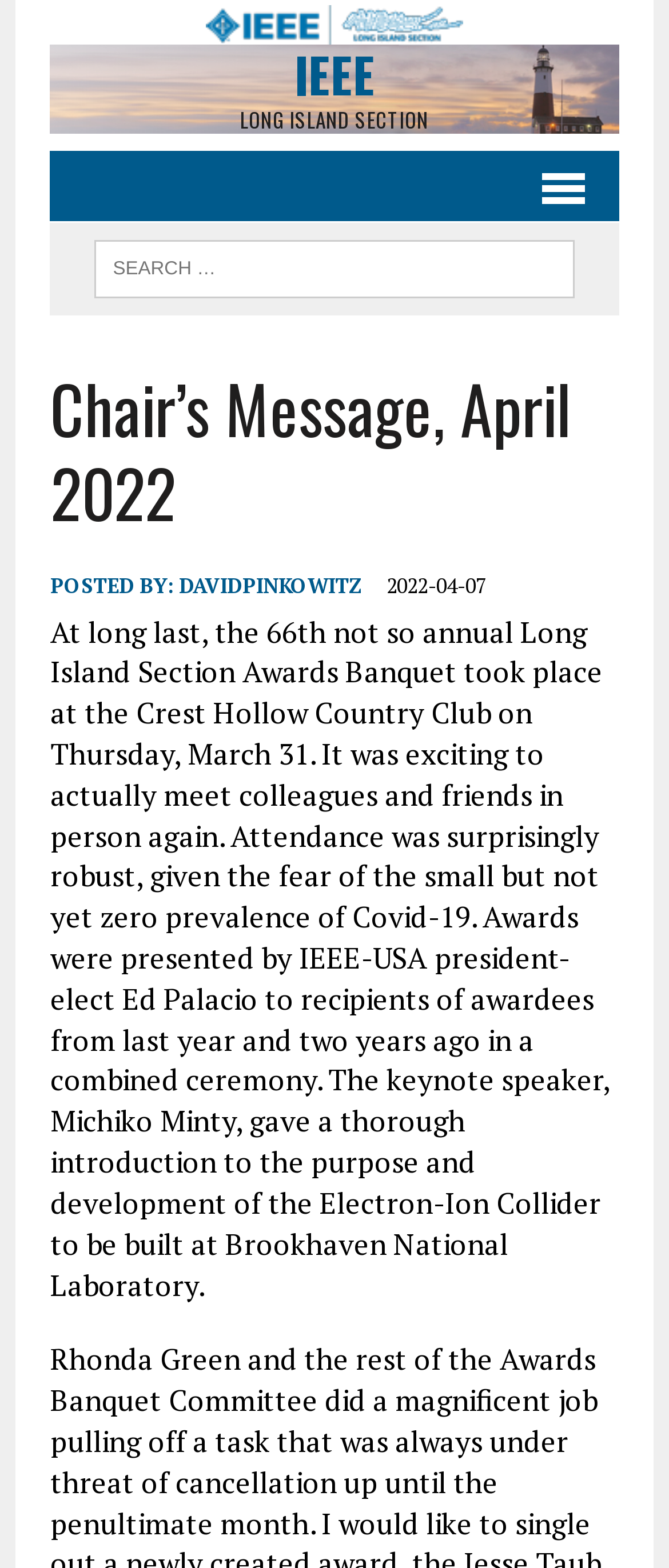Who is the author of the message?
Carefully analyze the image and provide a thorough answer to the question.

I found the answer by examining the link element with the text 'DAVIDPINKOWITZ' which is a child of the StaticText element with the text 'POSTED BY:'.